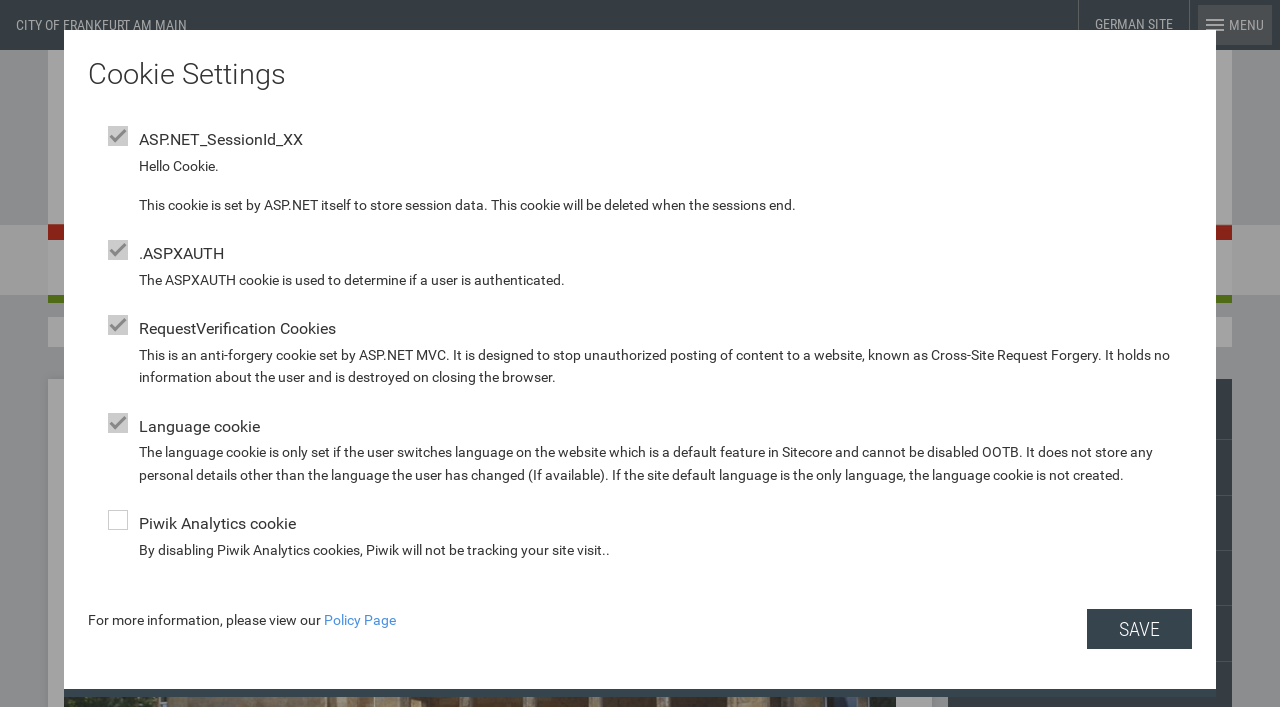What is the name of the city?
Give a one-word or short-phrase answer derived from the screenshot.

Frankfurt